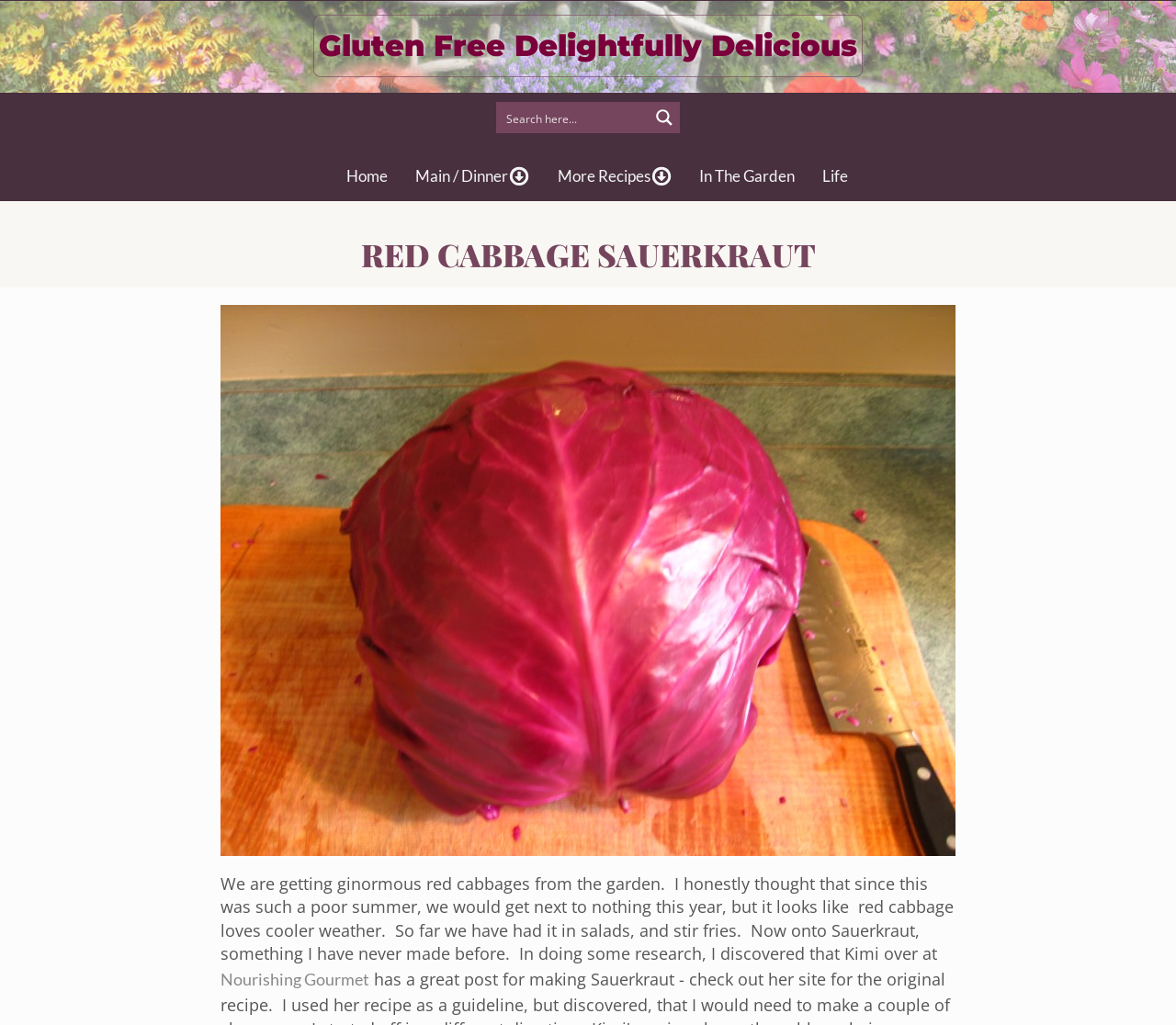Explain in detail what you observe on this webpage.

The webpage is about RED CABBAGE SAUERKRAUT, a gluten-free recipe. At the top, there is a heading with the title "Gluten Free Delightfully Delicious" which is also a link. Below it, there is a search form with a search input box and a search magnifier button, accompanied by a small image. 

On the left side, there are five links: "Home", "Main / Dinner", "More Recipes", "In The Garden", and "Life". The "Main / Dinner" and "More Recipes" links have a small arrow icon next to them.

The main content of the page is a heading "RED CABBAGE SAUERKRAUT" followed by a large image that takes up most of the page. Below the image, there is a block of text that describes the author's experience with growing red cabbage and making sauerkraut for the first time. The text also mentions another website, "Nourishing Gourmet", which is linked.